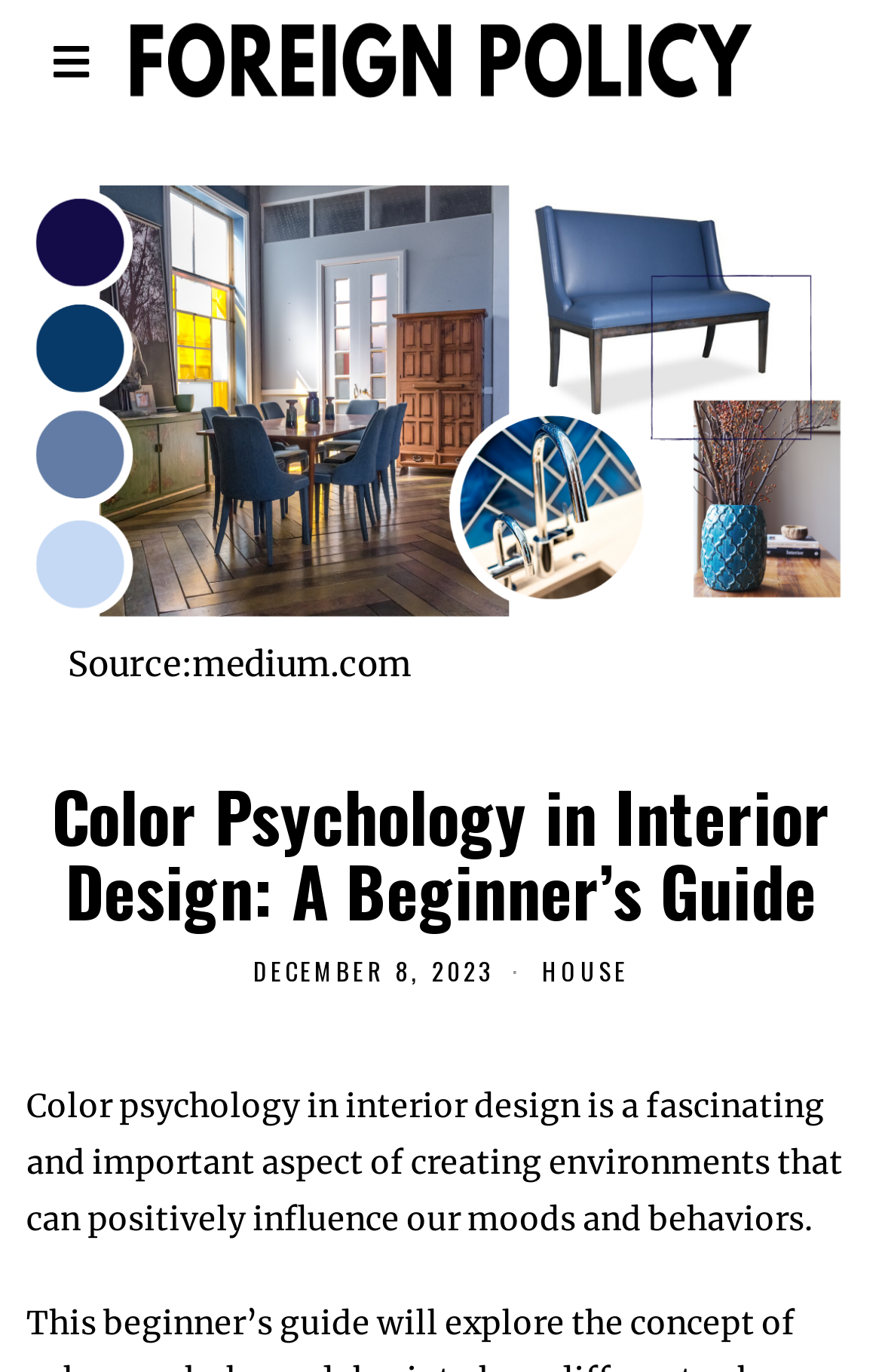Given the element description: "House", predict the bounding box coordinates of the UI element it refers to, using four float numbers between 0 and 1, i.e., [left, top, right, bottom].

[0.614, 0.693, 0.713, 0.72]